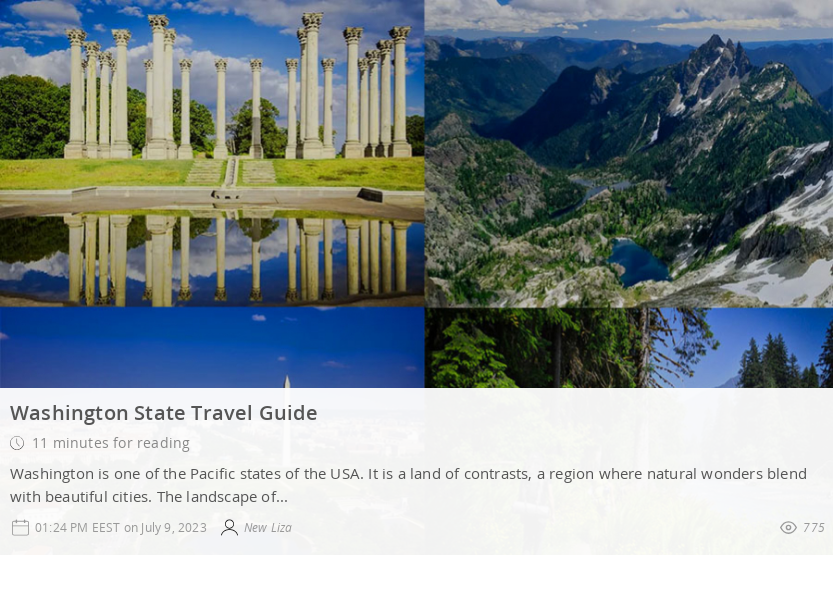Please analyze the image and give a detailed answer to the question:
Who is the author of the travel guide?

The author's name is mentioned in the publishing details at the bottom section of the image, which is New Liza.